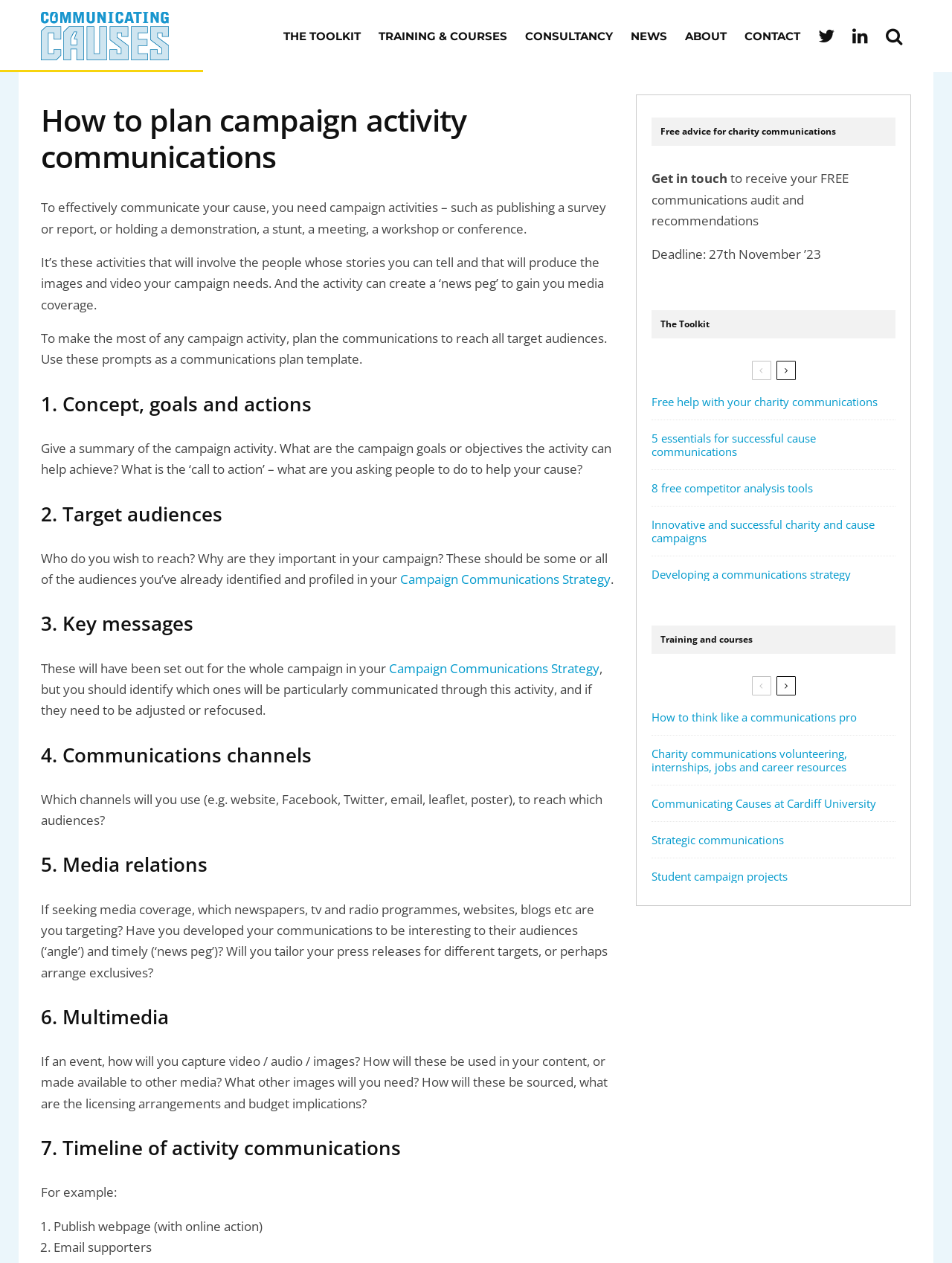Determine the bounding box coordinates of the clickable area required to perform the following instruction: "Click the 'Get in touch to receive your FREE communications audit and recommendations' link". The coordinates should be represented as four float numbers between 0 and 1: [left, top, right, bottom].

[0.684, 0.135, 0.891, 0.181]